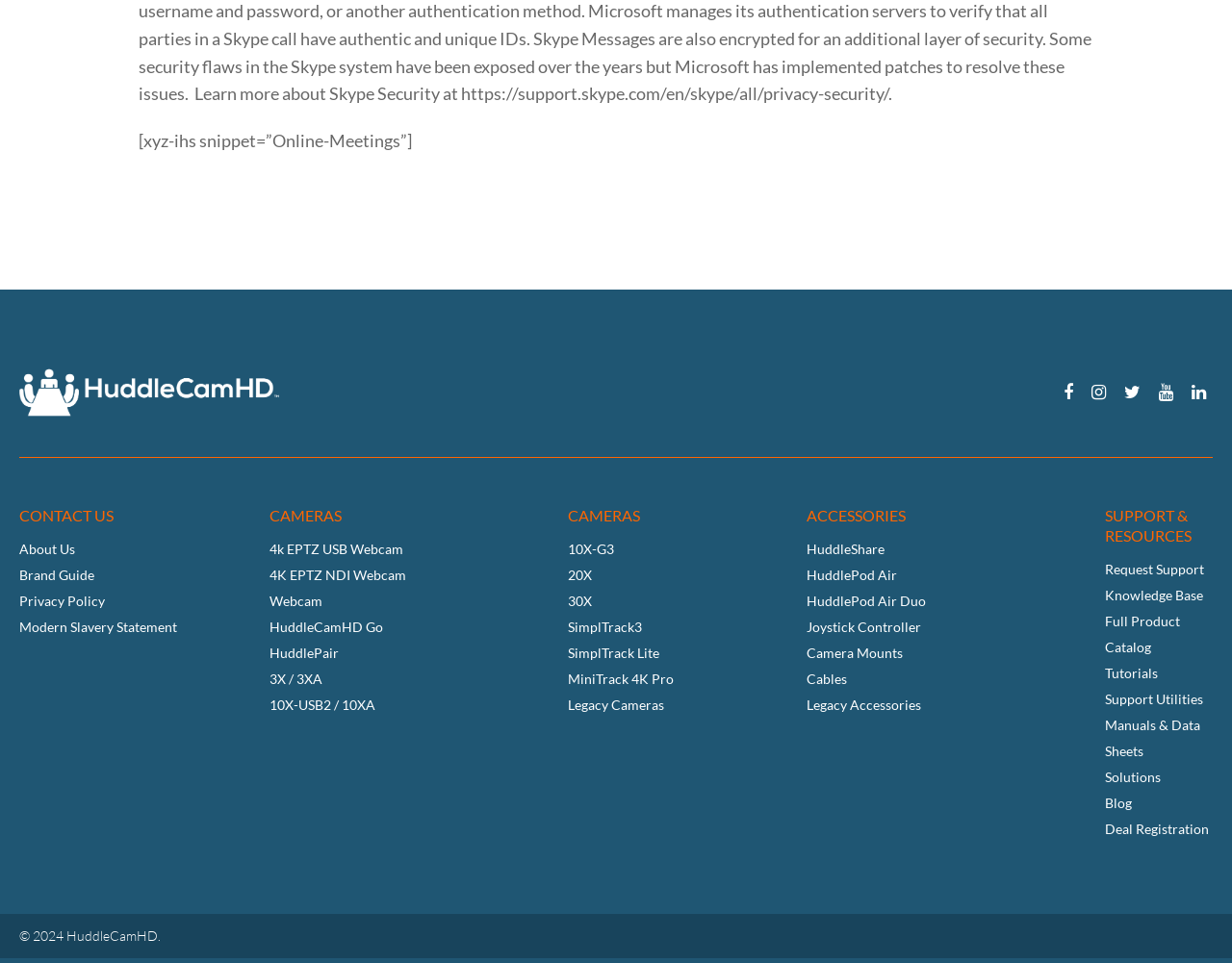Locate the bounding box coordinates of the element you need to click to accomplish the task described by this instruction: "Click on the CONTACT US link".

[0.016, 0.526, 0.219, 0.547]